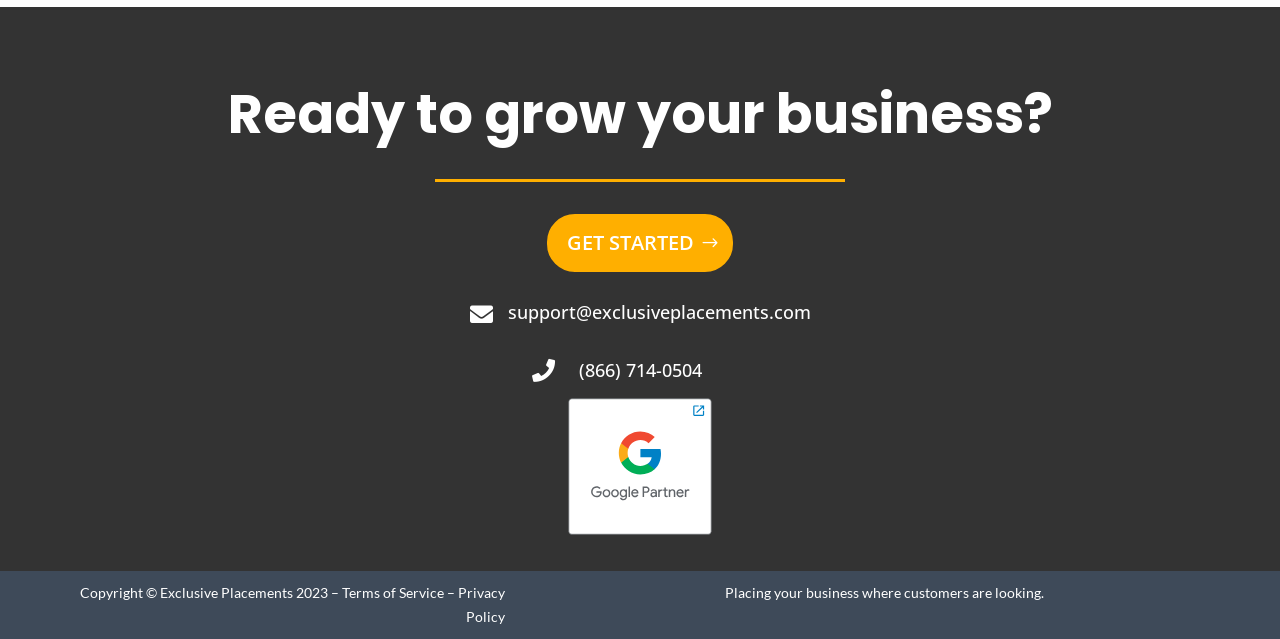Based on the element description Privacy Policy, identify the bounding box coordinates for the UI element. The coordinates should be in the format (top-left x, top-left y, bottom-right x, bottom-right y) and within the 0 to 1 range.

[0.358, 0.915, 0.394, 0.978]